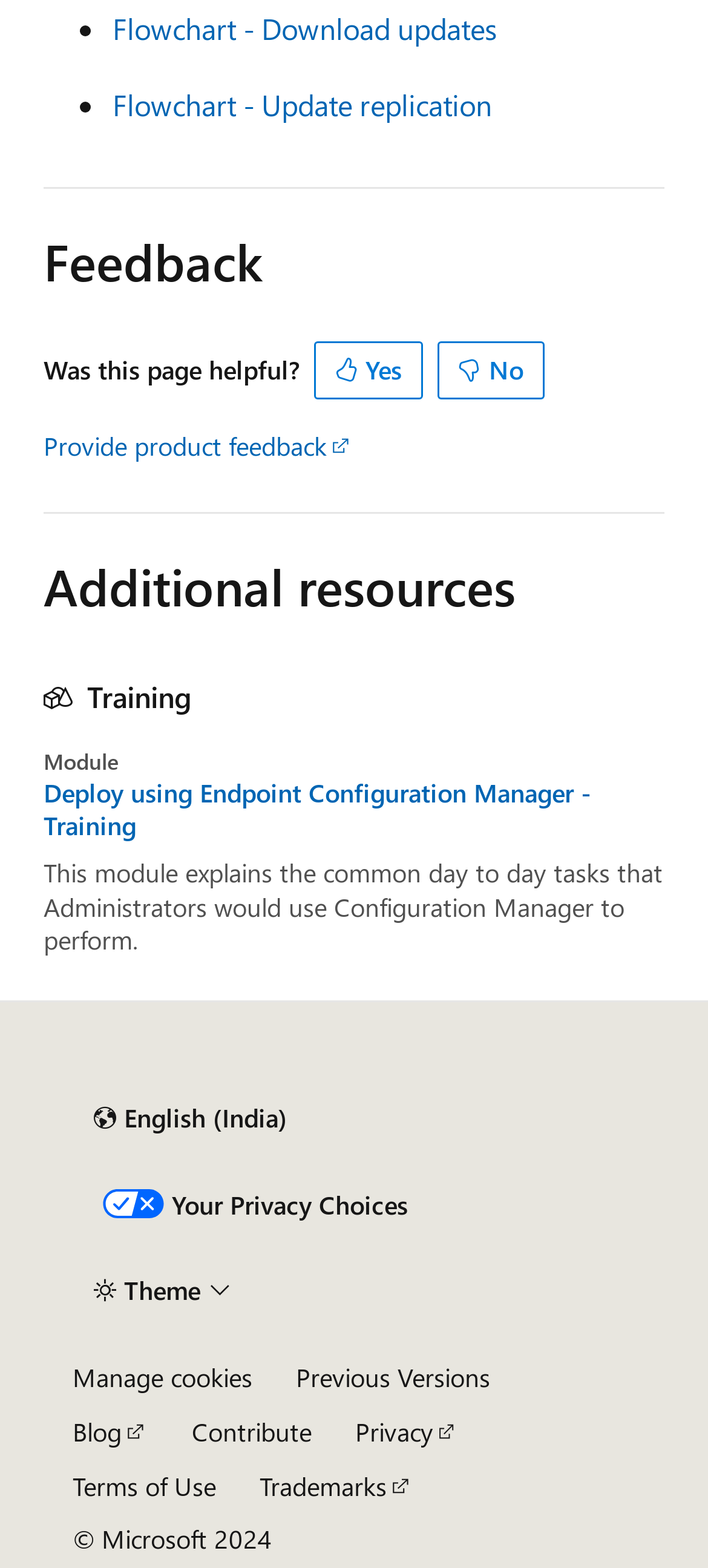Using the description: "Provide product feedback", identify the bounding box of the corresponding UI element in the screenshot.

[0.062, 0.273, 0.499, 0.295]